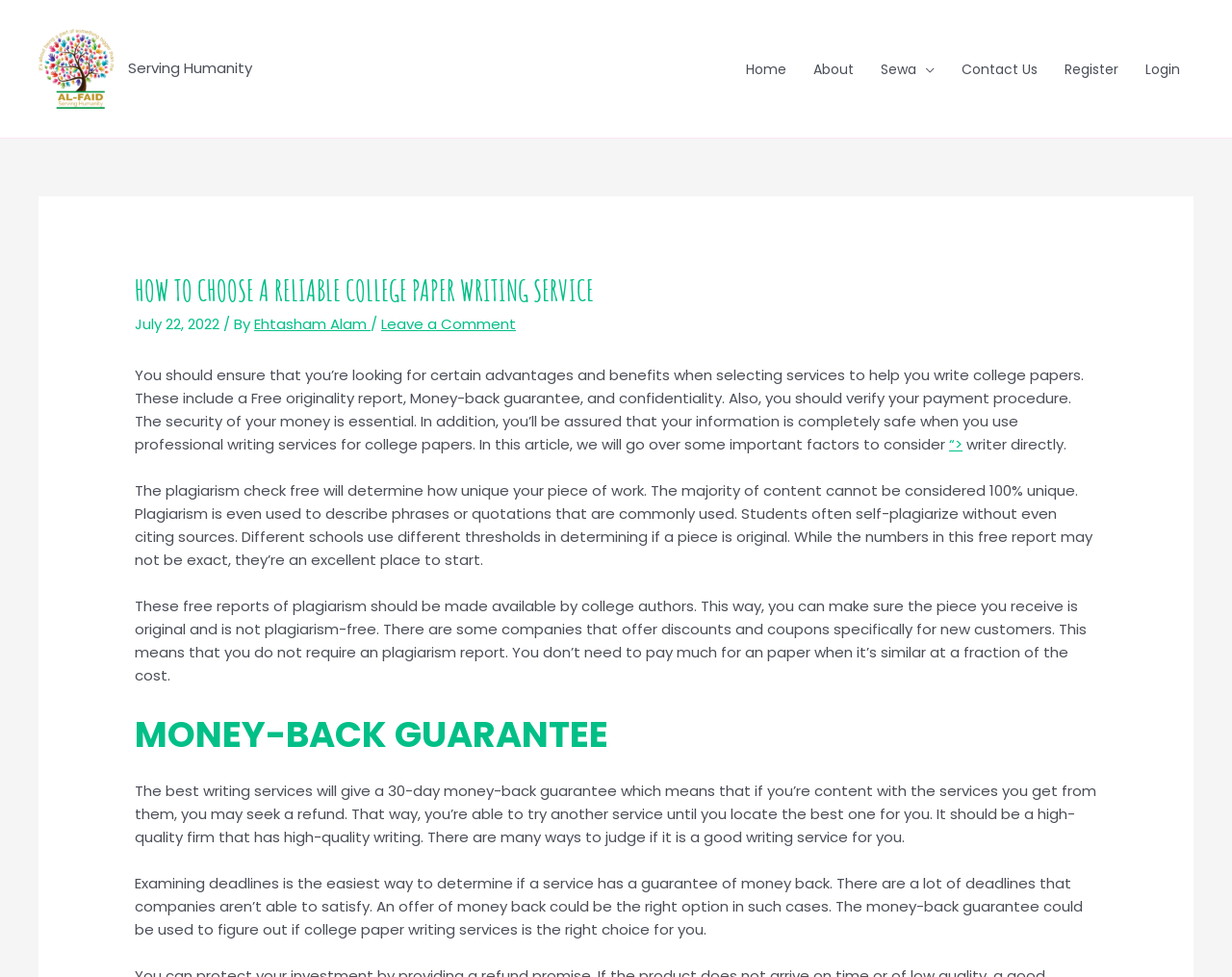Find the coordinates for the bounding box of the element with this description: "Leave a Comment".

[0.309, 0.321, 0.419, 0.342]